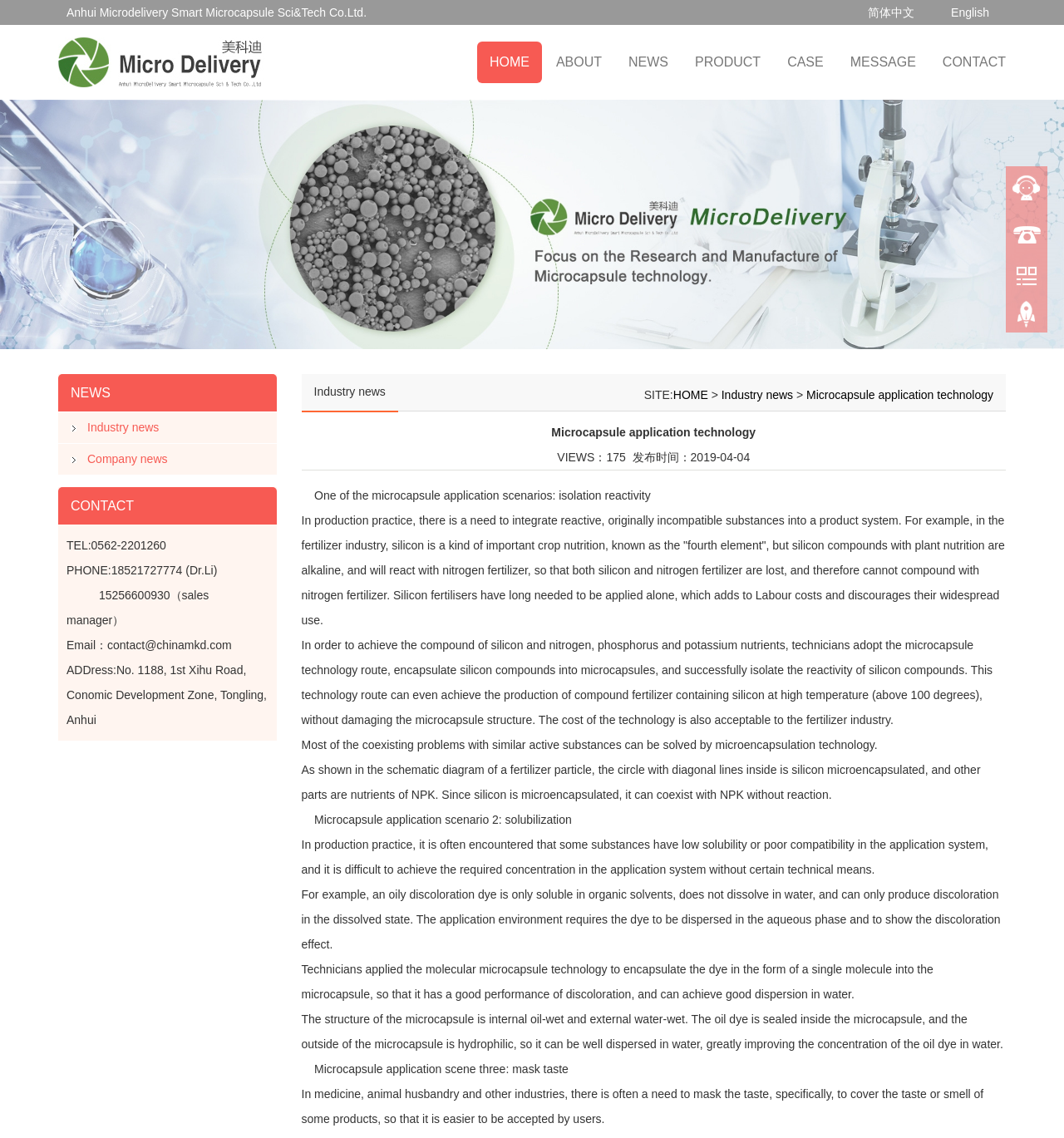Please specify the bounding box coordinates of the clickable section necessary to execute the following command: "Return to top".

[0.945, 0.262, 0.984, 0.298]